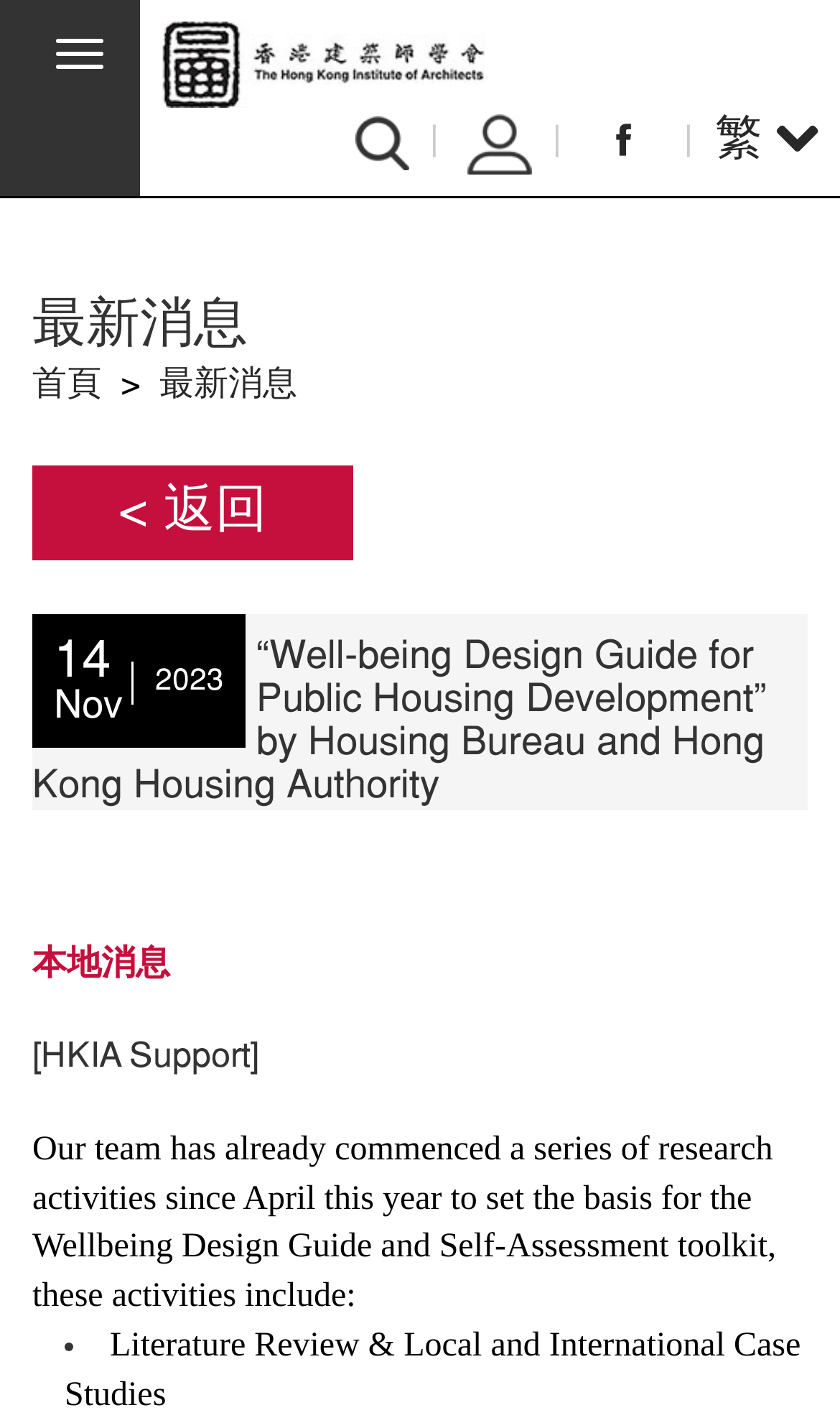Locate the bounding box coordinates of the element I should click to achieve the following instruction: "View the latest news".

[0.038, 0.205, 0.295, 0.247]